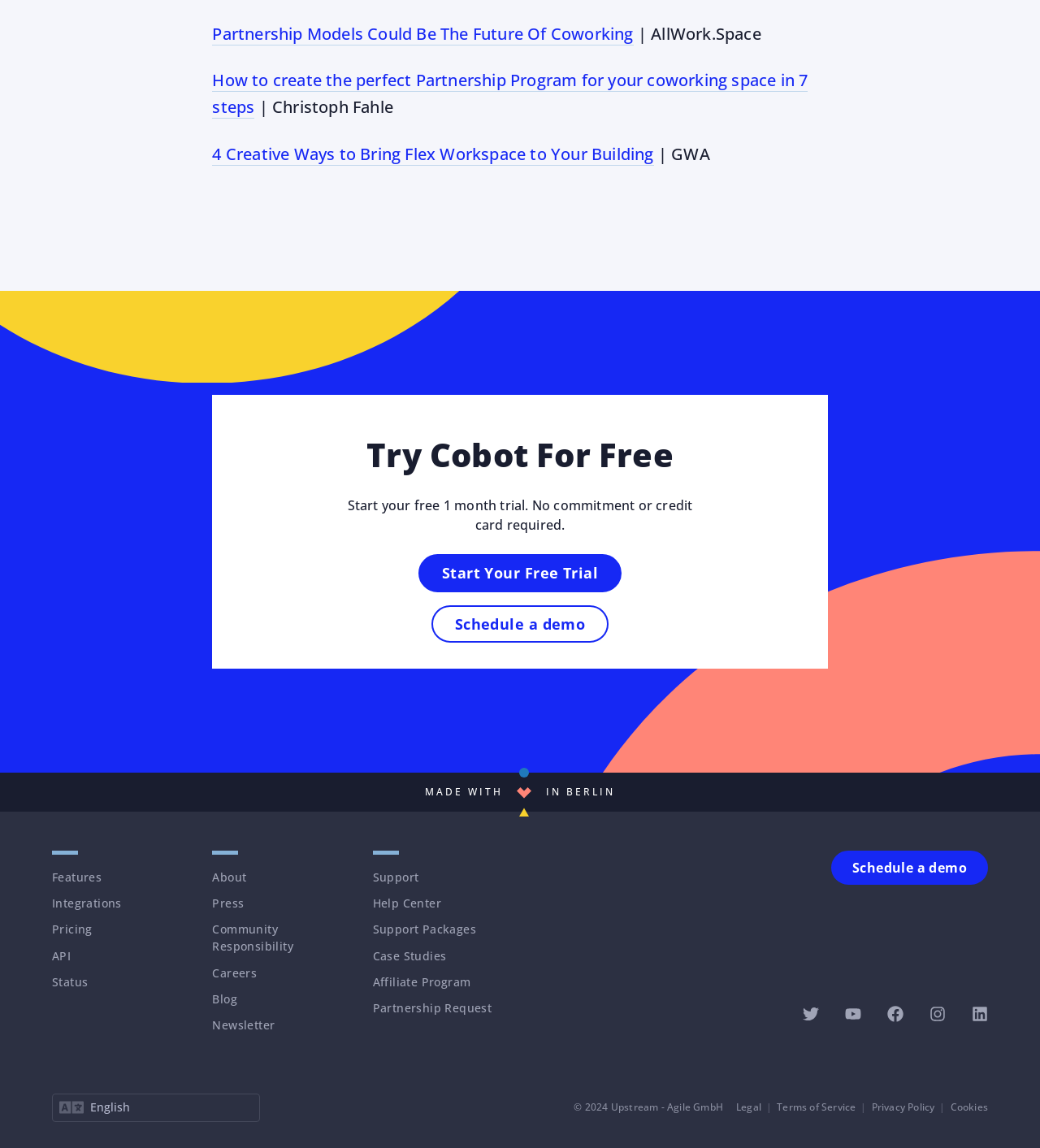Find the bounding box coordinates corresponding to the UI element with the description: "Status". The coordinates should be formatted as [left, top, right, bottom], with values as floats between 0 and 1.

[0.05, 0.844, 0.179, 0.867]